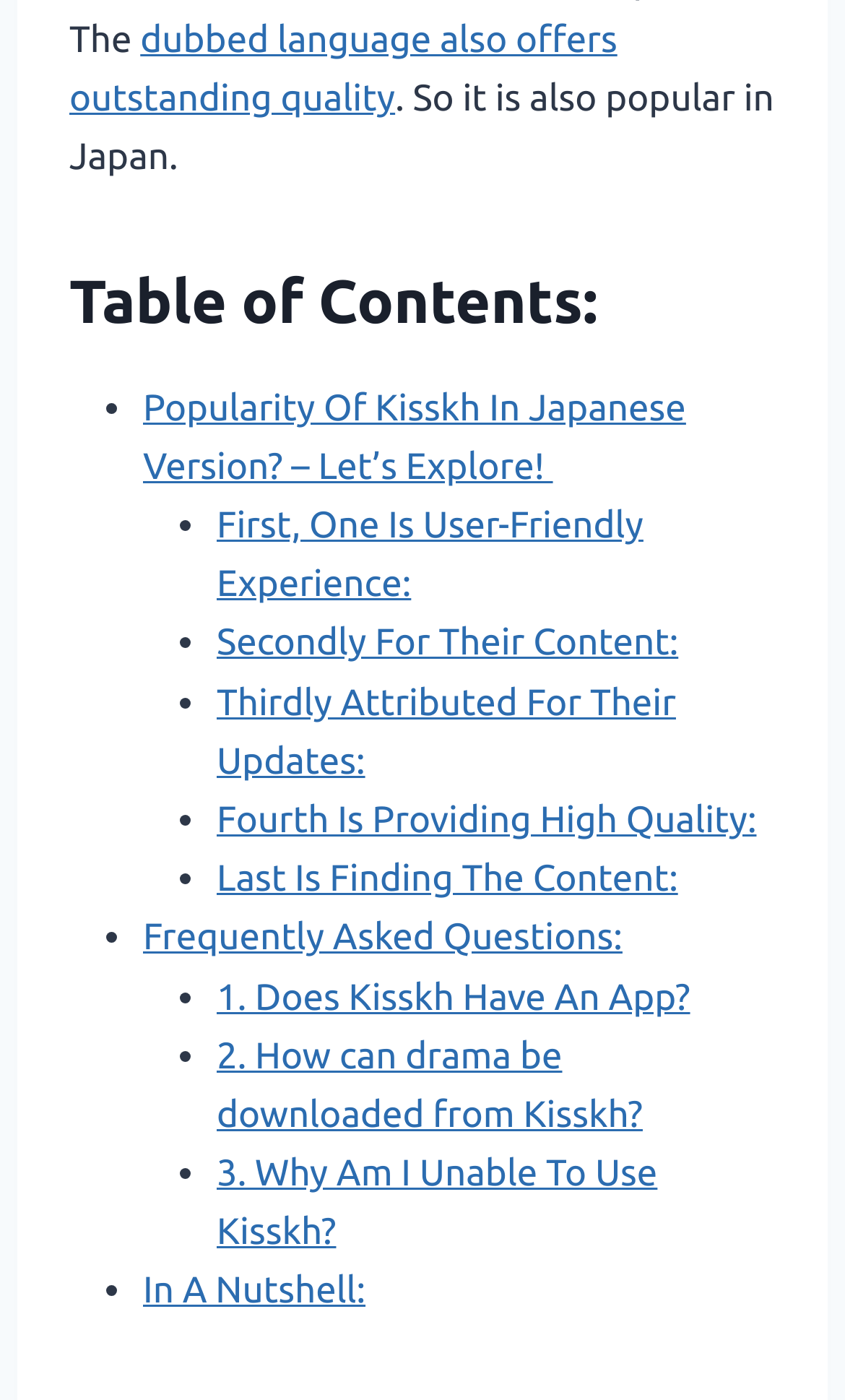What is the second FAQ about?
Using the visual information, answer the question in a single word or phrase.

Downloading drama from Kisskh